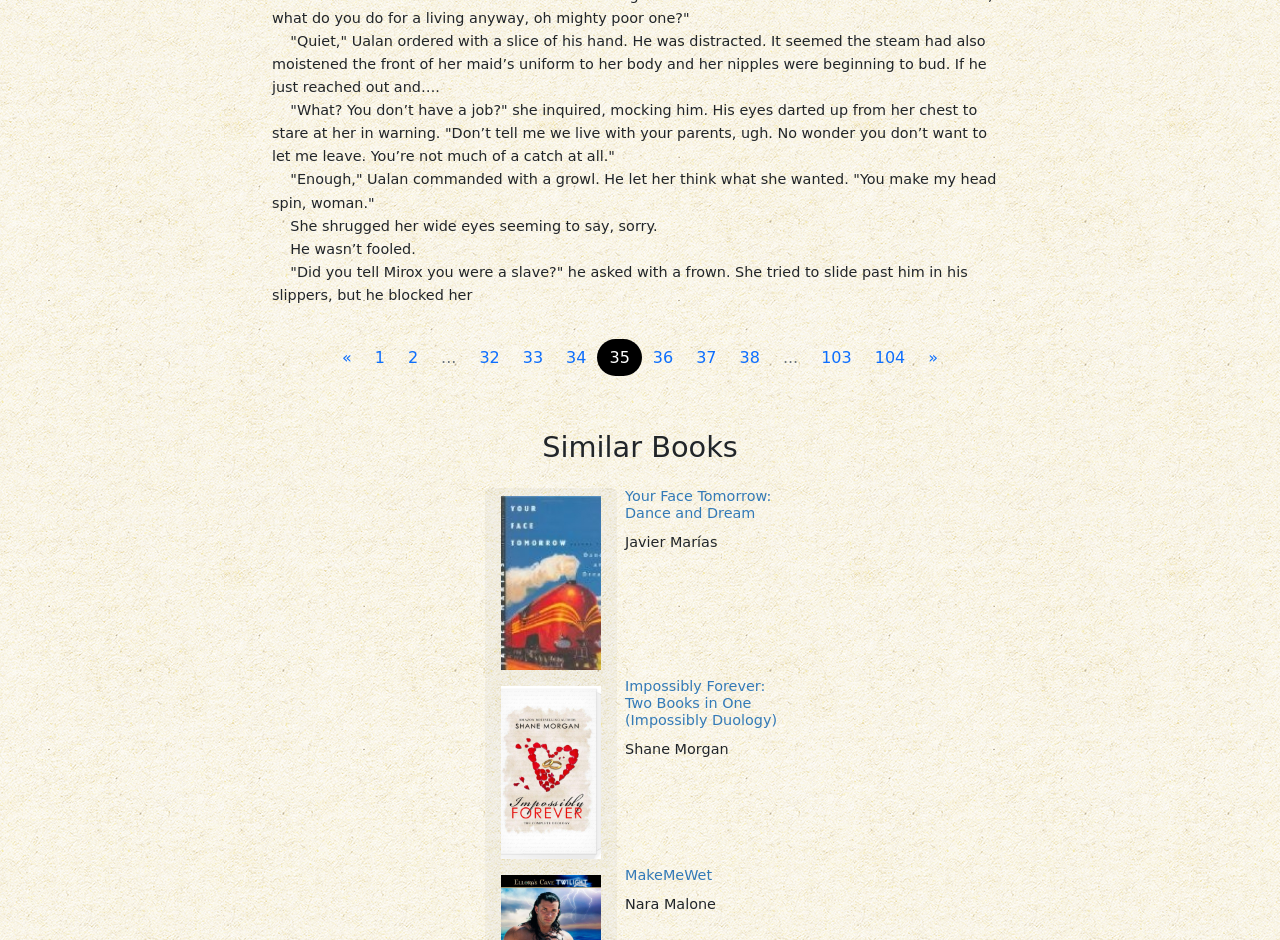Refer to the image and answer the question with as much detail as possible: What is the purpose of the links with numbers?

The links with numbers, such as '1', '2', '32', etc., seem to be pagination links, allowing the user to navigate to different pages of the story or book.